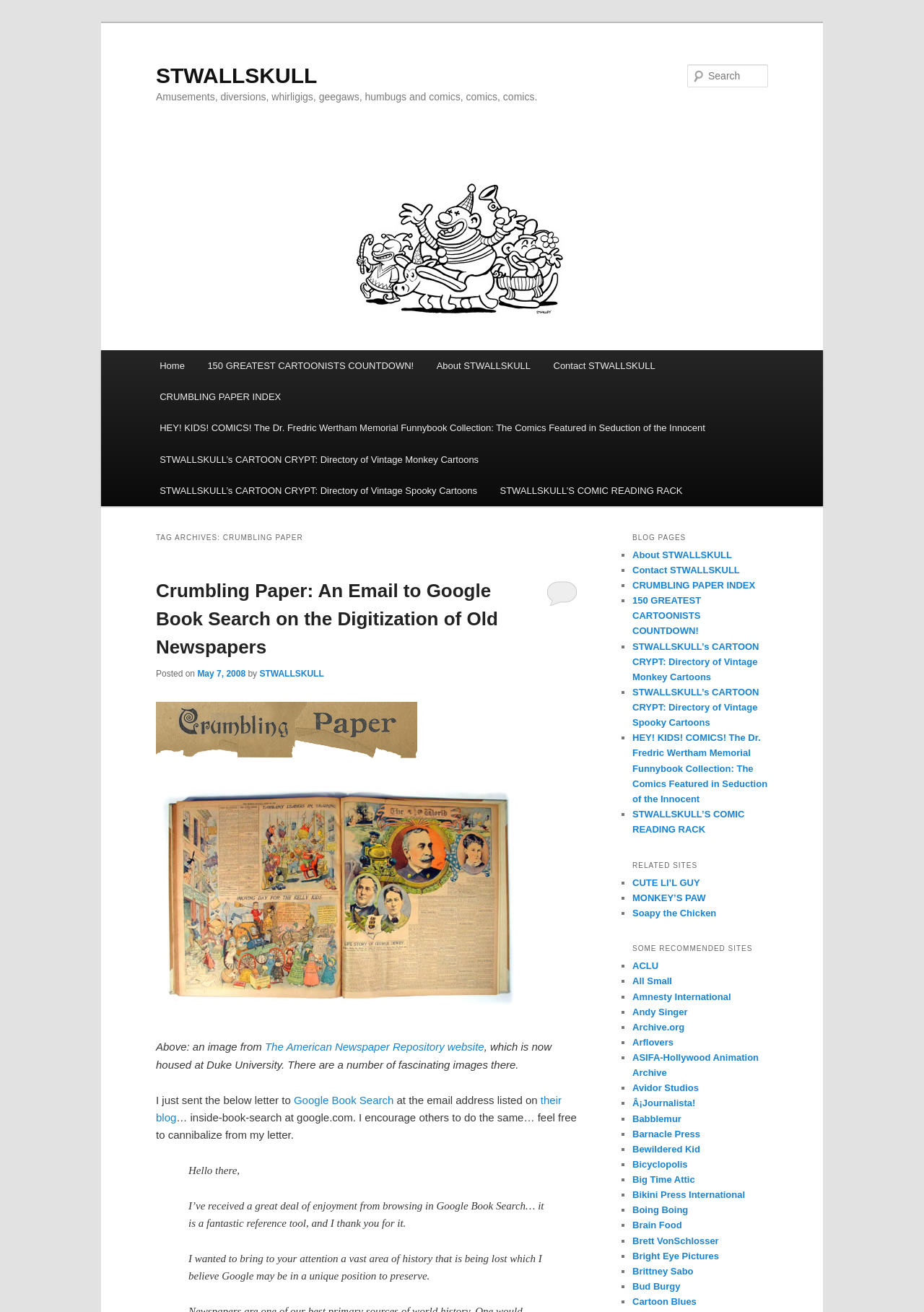Determine the bounding box coordinates for the HTML element mentioned in the following description: "The American Newspaper Repository website". The coordinates should be a list of four floats ranging from 0 to 1, represented as [left, top, right, bottom].

[0.287, 0.793, 0.524, 0.803]